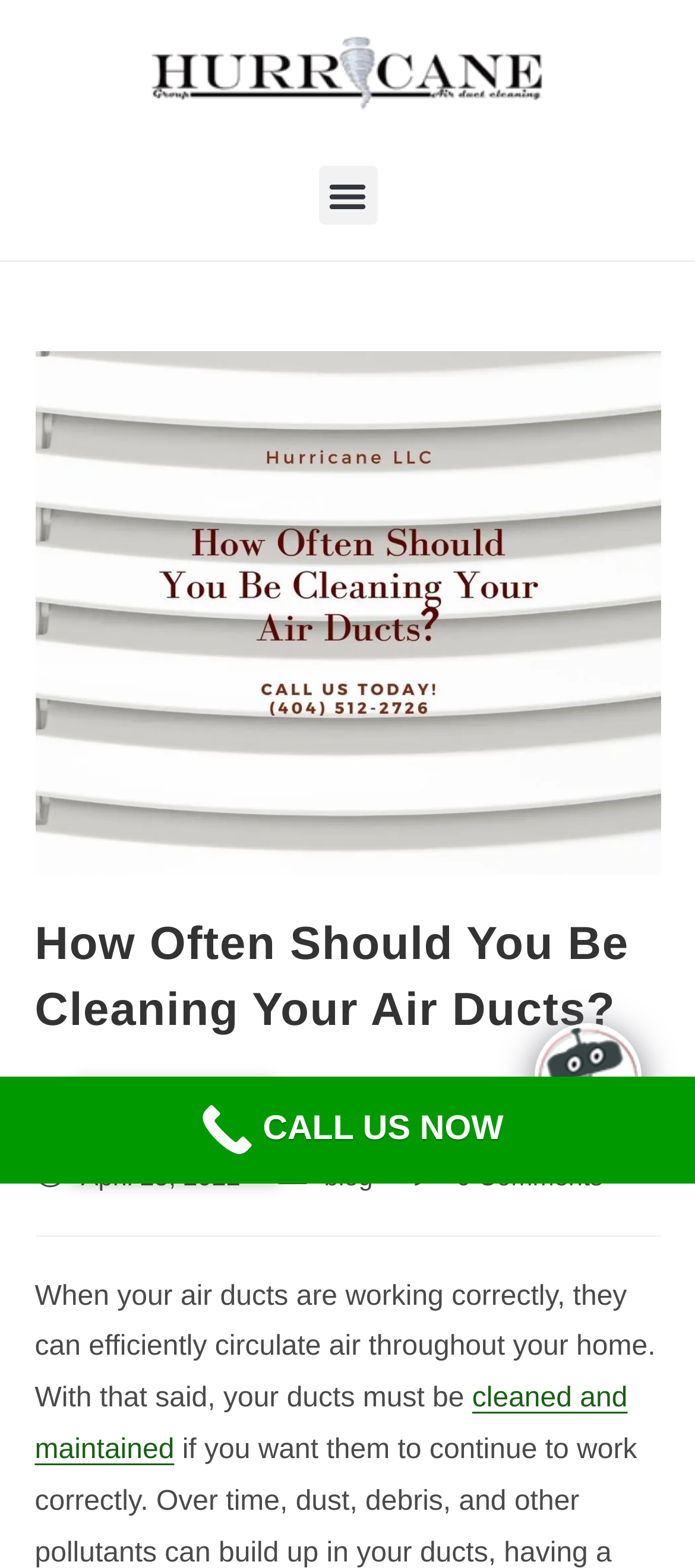Respond to the question below with a single word or phrase: What is the date of the article?

April 25, 2022